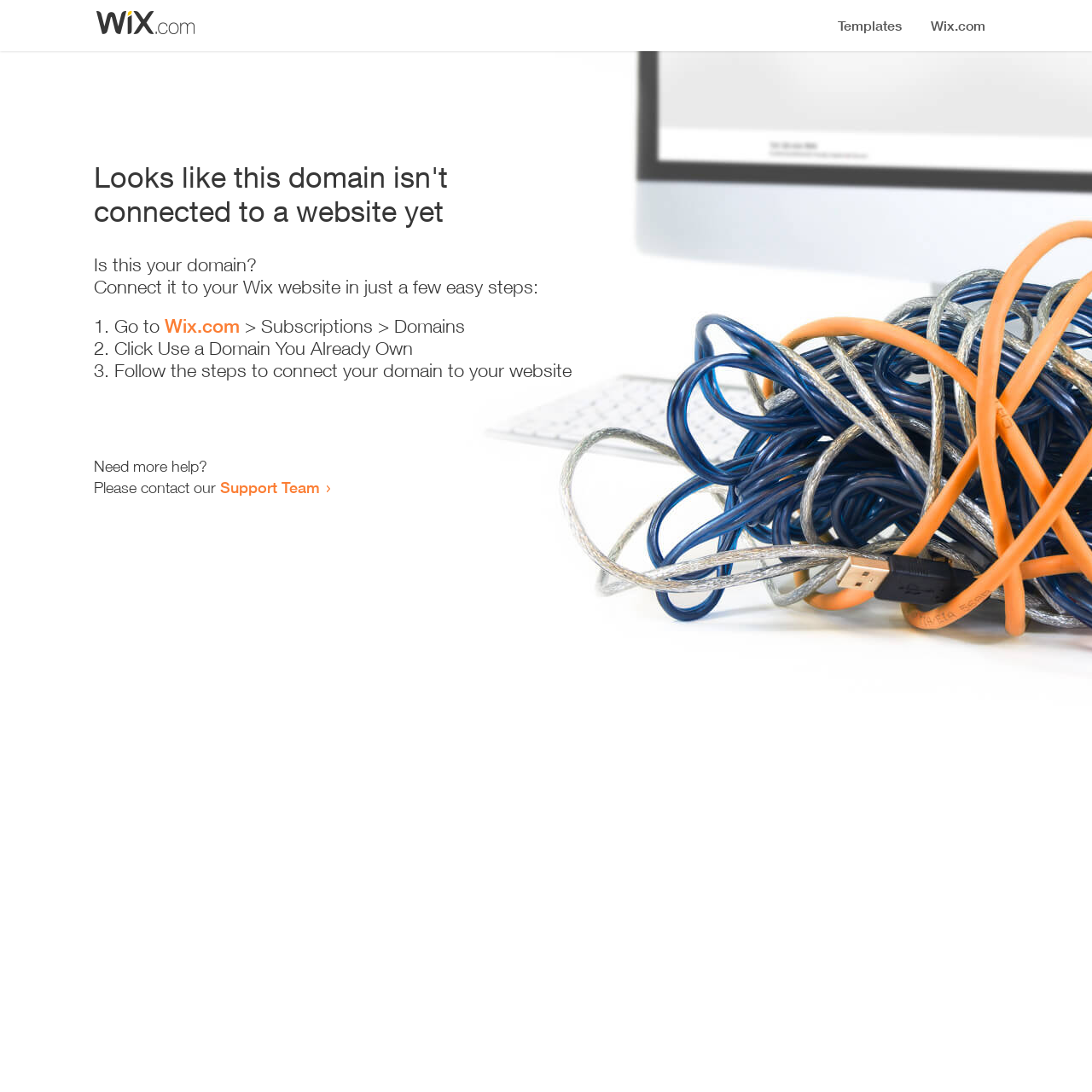Give a one-word or short phrase answer to this question: 
What is the first step to connect the domain to a website?

Go to Wix.com